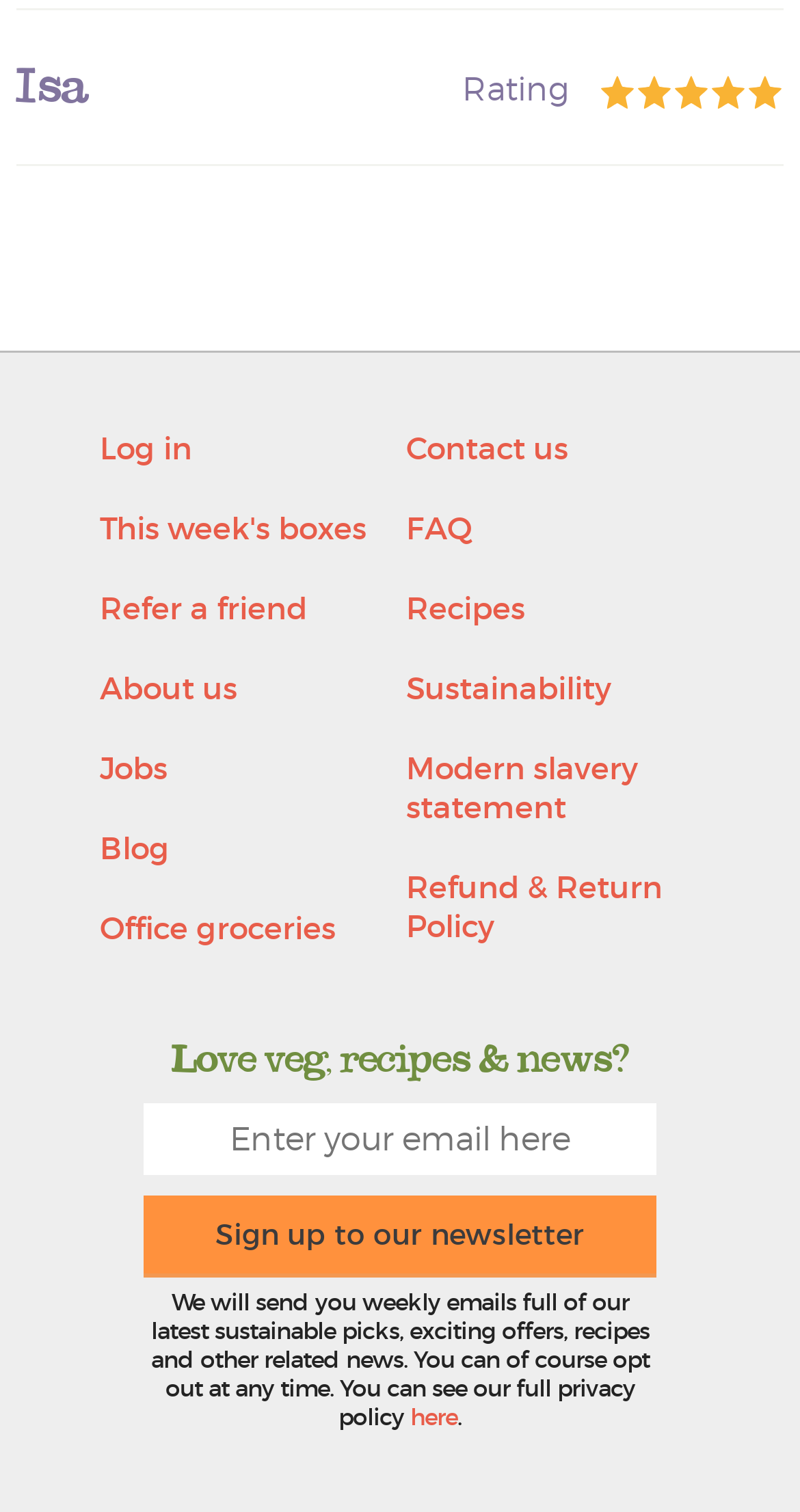Please identify the bounding box coordinates of the clickable area that will allow you to execute the instruction: "View this week's boxes".

[0.125, 0.336, 0.458, 0.362]